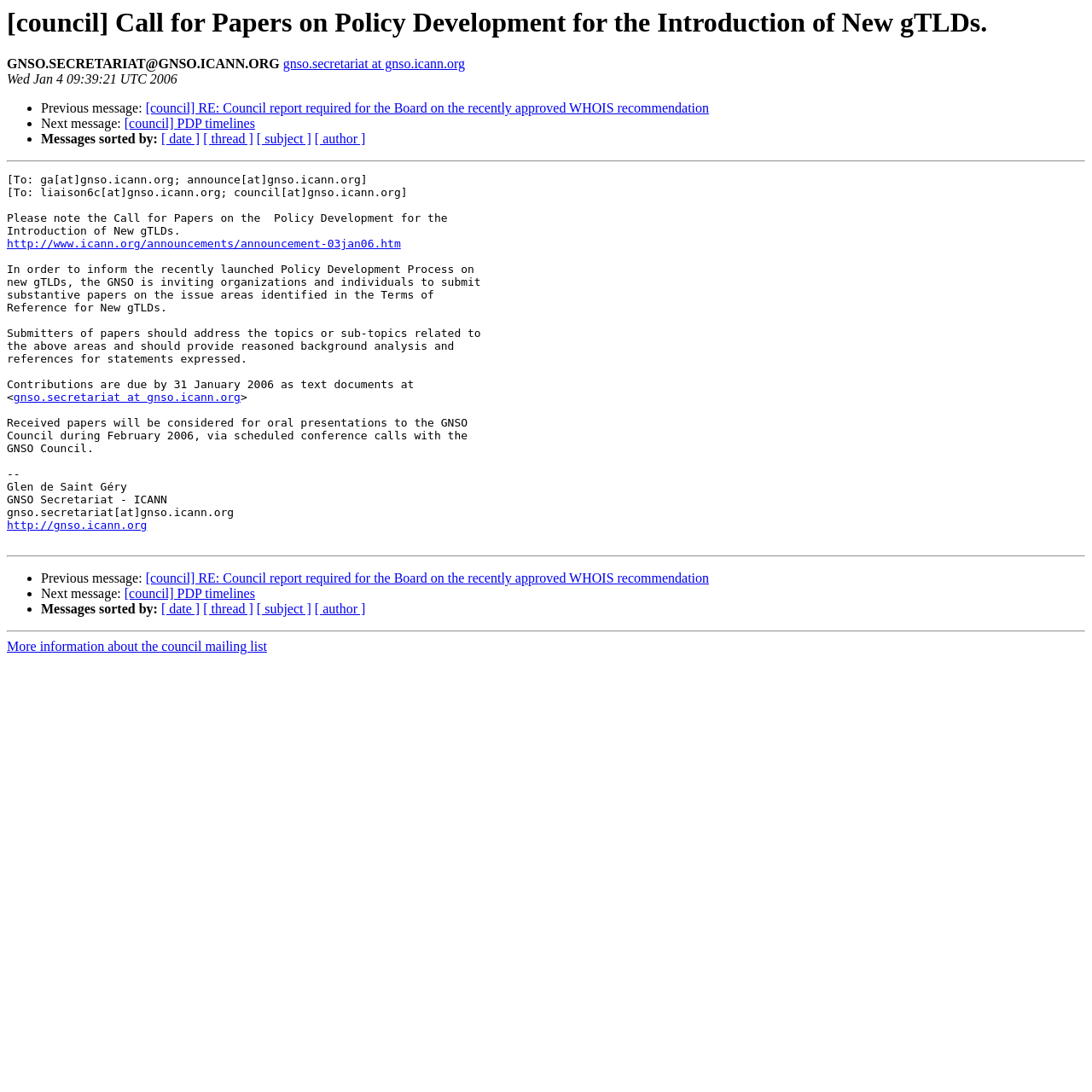Determine the bounding box coordinates of the UI element described below. Use the format (top-left x, top-left y, bottom-right x, bottom-right y) with floating point numbers between 0 and 1: http://www.icann.org/announcements/announcement-03jan06.htm

[0.006, 0.218, 0.367, 0.229]